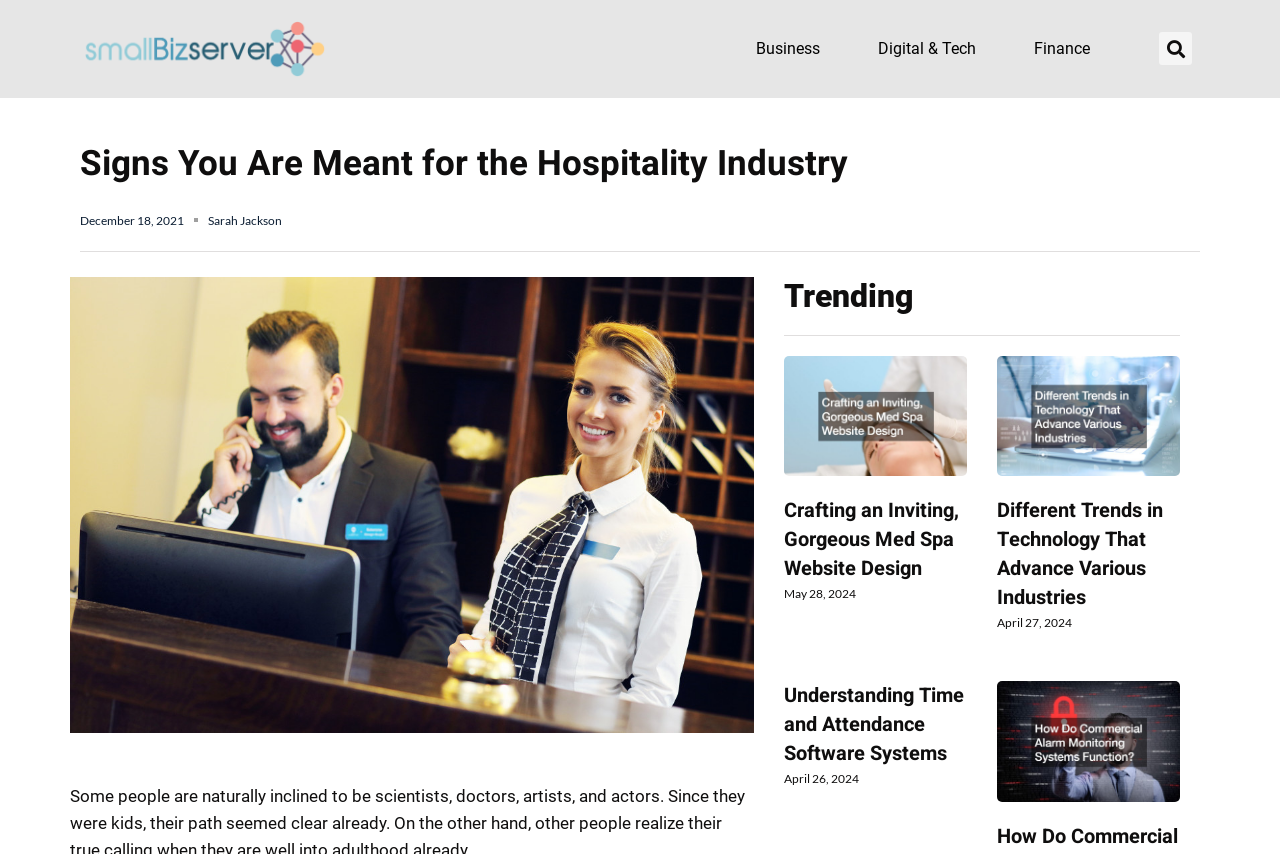Please give a succinct answer using a single word or phrase:
What is the date of the article 'Different Trends in Technology That Advance Various Industries'?

April 27, 2024